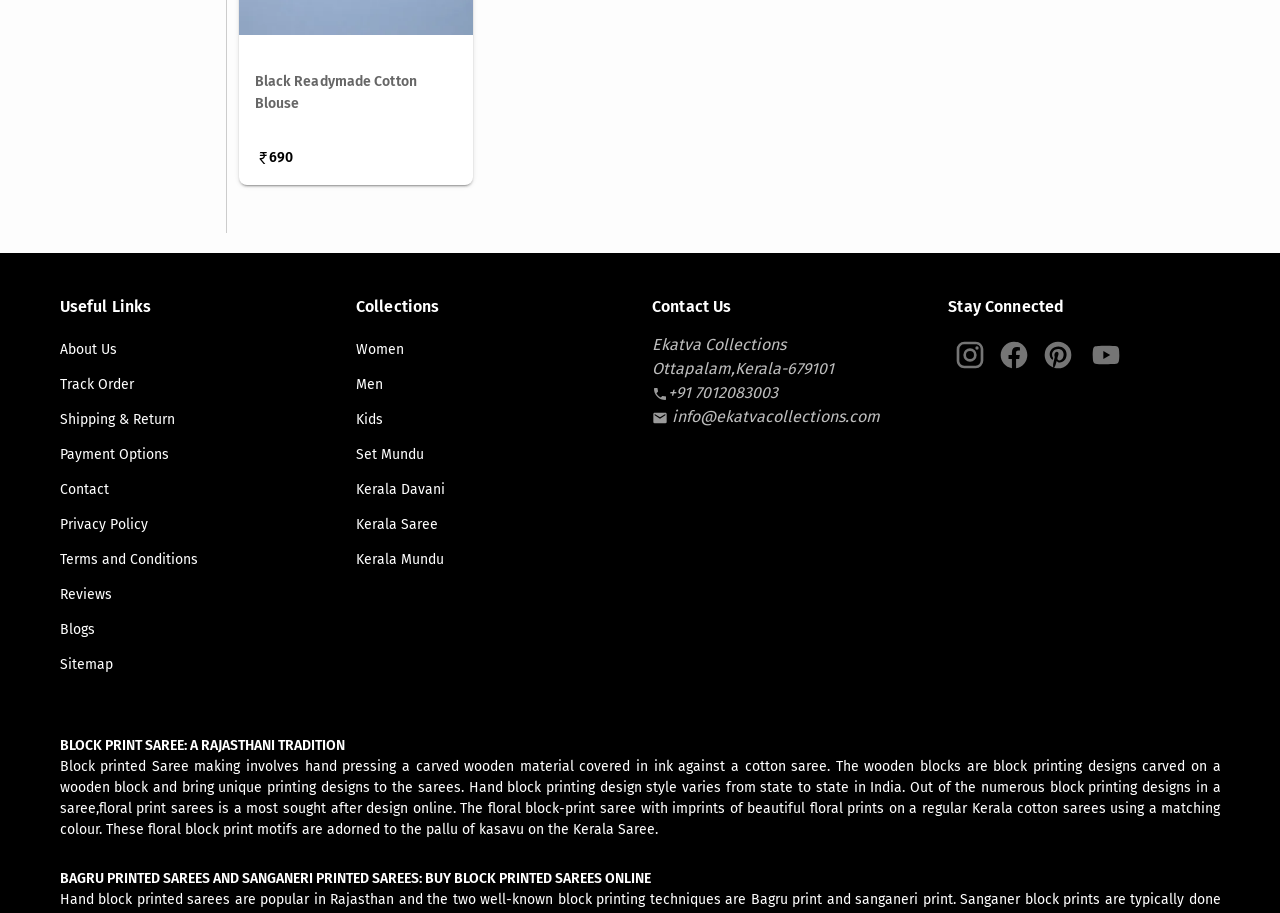What social media platforms is Ekatva Collections present on?
Could you answer the question in a detailed manner, providing as much information as possible?

The 'Stay Connected' section features links to Ekatva Collections' social media profiles on Instagram, Pinterest, and Youtube, allowing users to connect with the brand on these platforms.